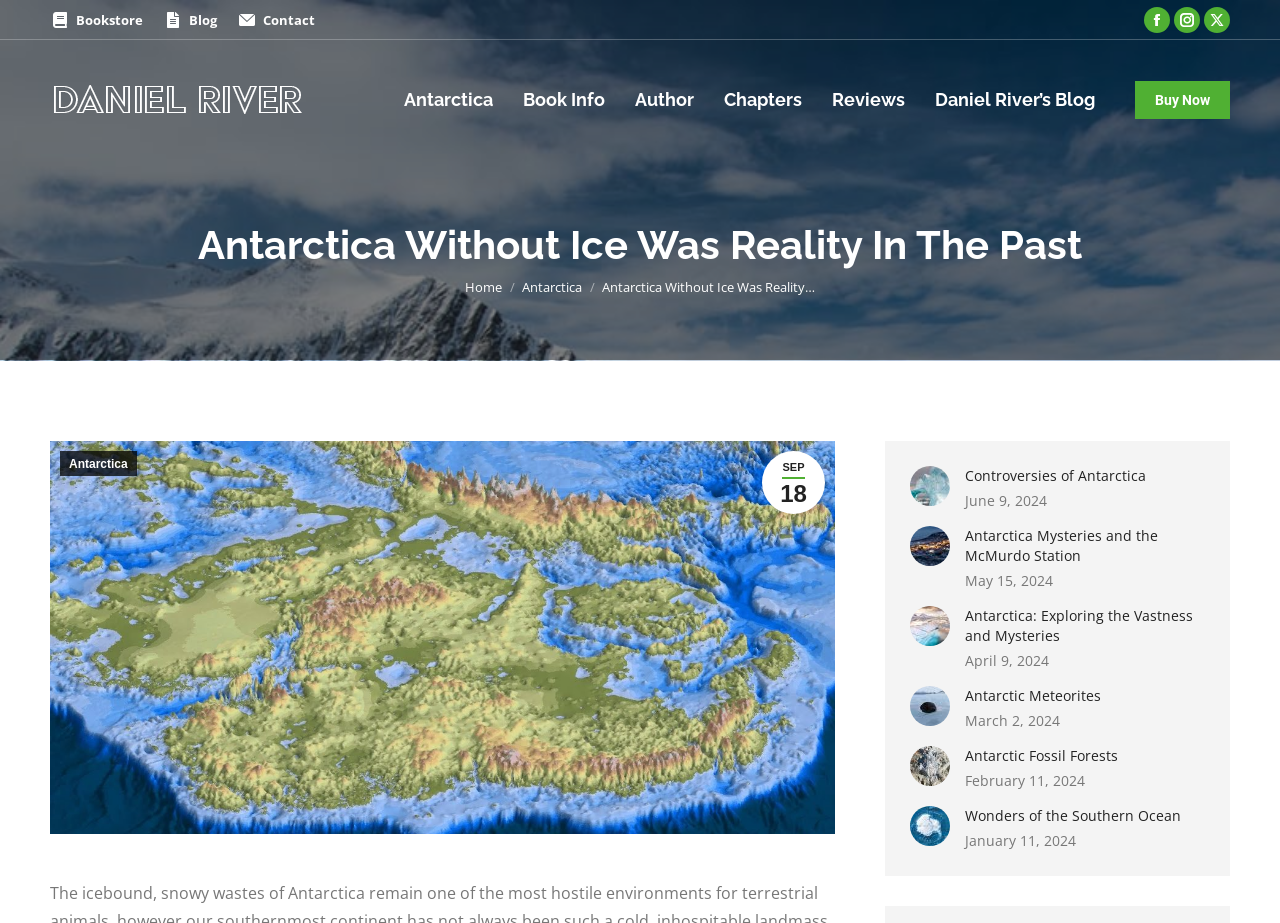How many social media links are present?
Please look at the screenshot and answer using one word or phrase.

3